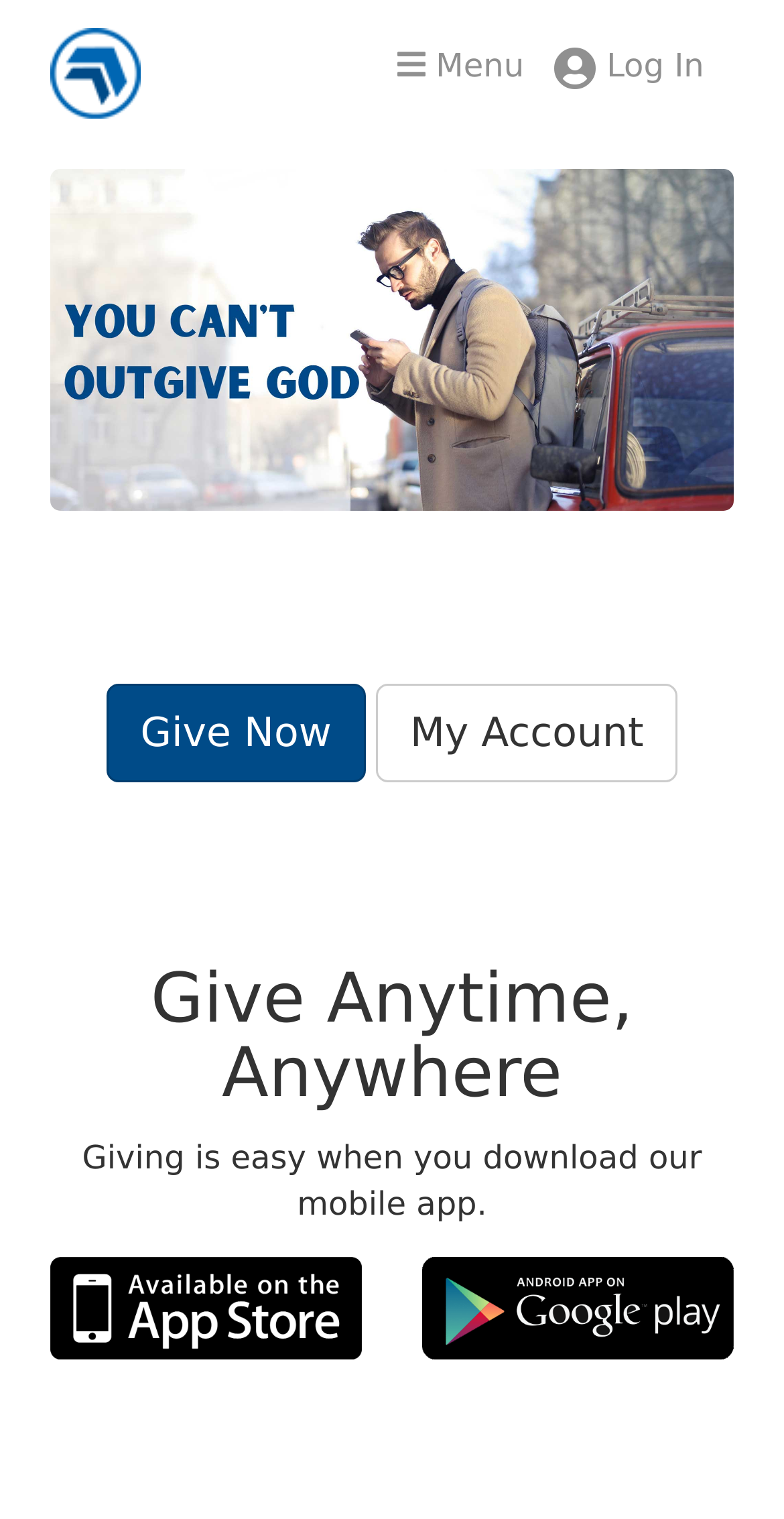Please provide a detailed answer to the question below by examining the image:
What is the theme of the image above the 'Give Now' button?

The image above the 'Give Now' button depicts a person giving, which is a clear representation of the theme of giving. This image is likely used to reinforce the idea of generosity and charitable donations.